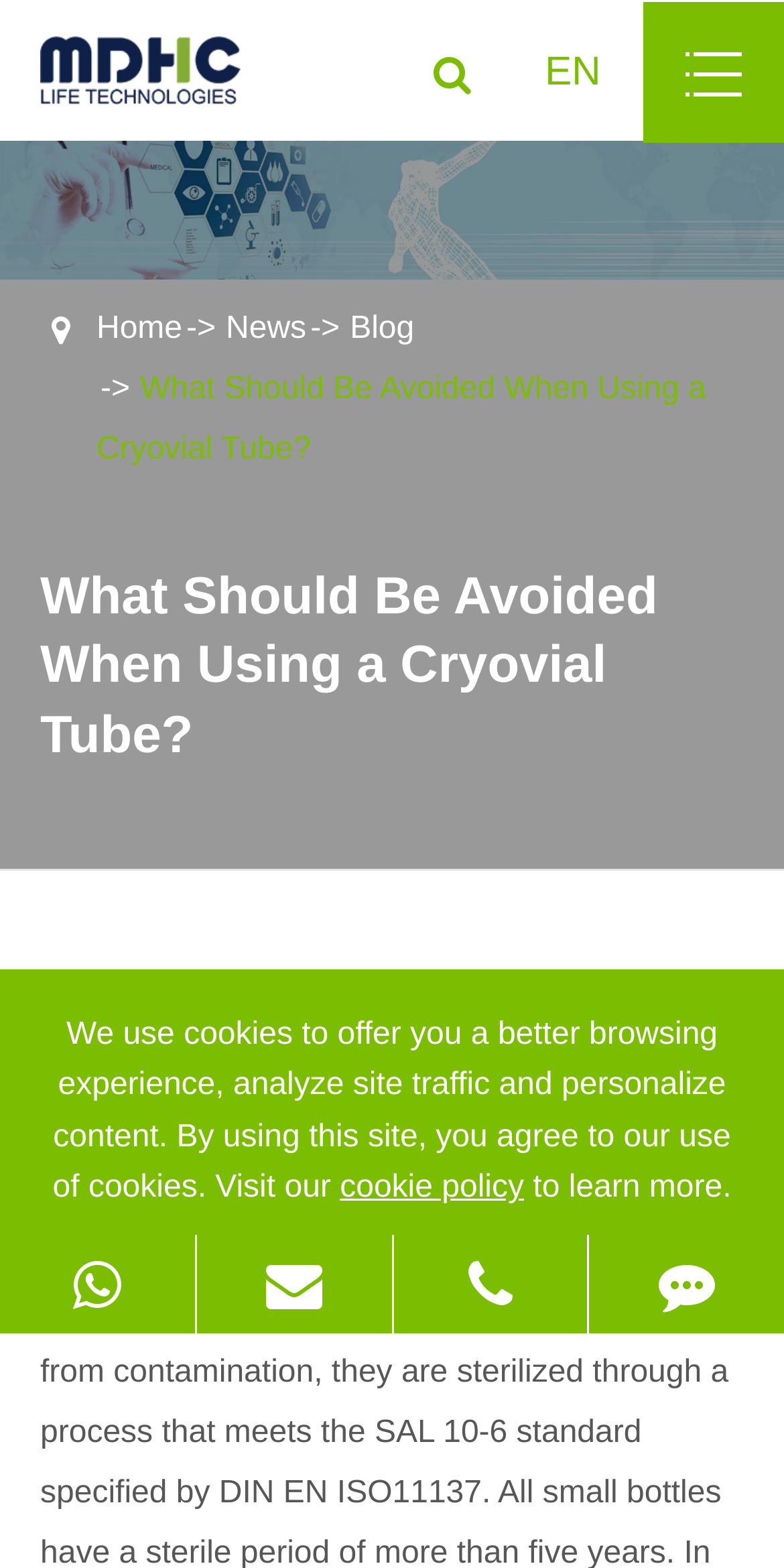Identify the headline of the webpage and generate its text content.

What Should Be Avoided When Using a Cryovial Tube?